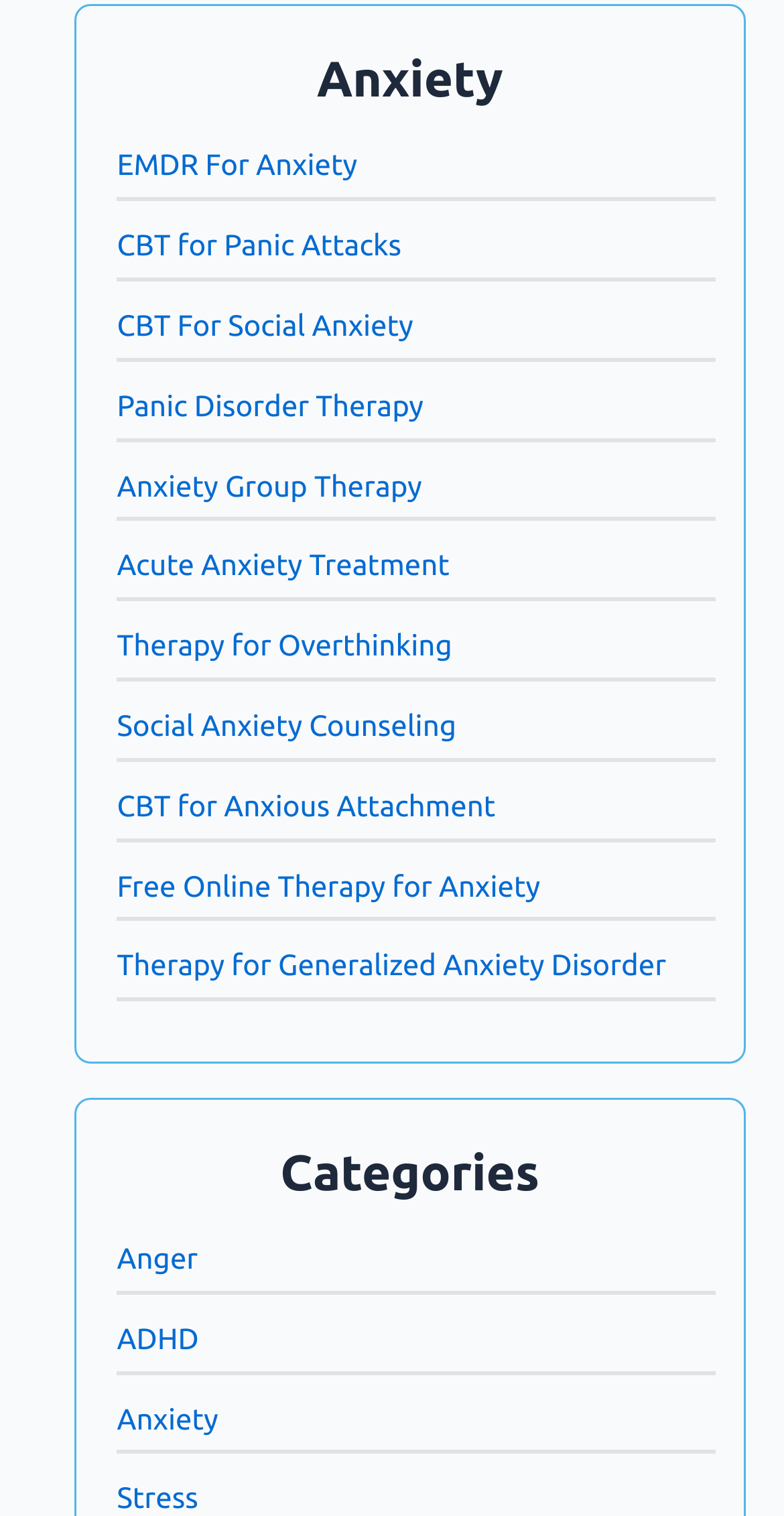Specify the bounding box coordinates of the element's region that should be clicked to achieve the following instruction: "View Anxiety Group Therapy". The bounding box coordinates consist of four float numbers between 0 and 1, in the format [left, top, right, bottom].

[0.149, 0.308, 0.538, 0.331]